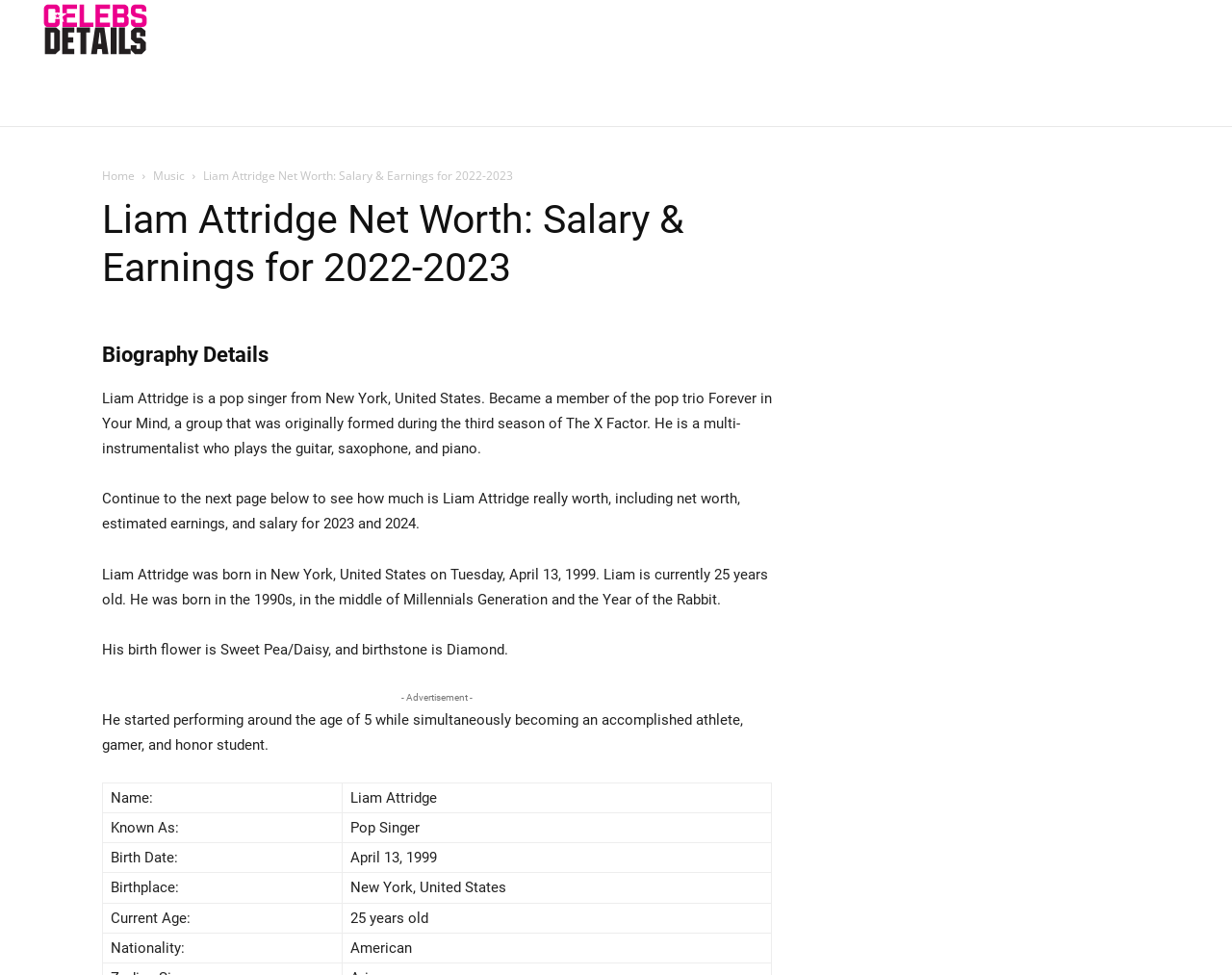Please predict the bounding box coordinates of the element's region where a click is necessary to complete the following instruction: "Click on the 'MORE' button". The coordinates should be represented by four float numbers between 0 and 1, i.e., [left, top, right, bottom].

[0.489, 0.09, 0.52, 0.108]